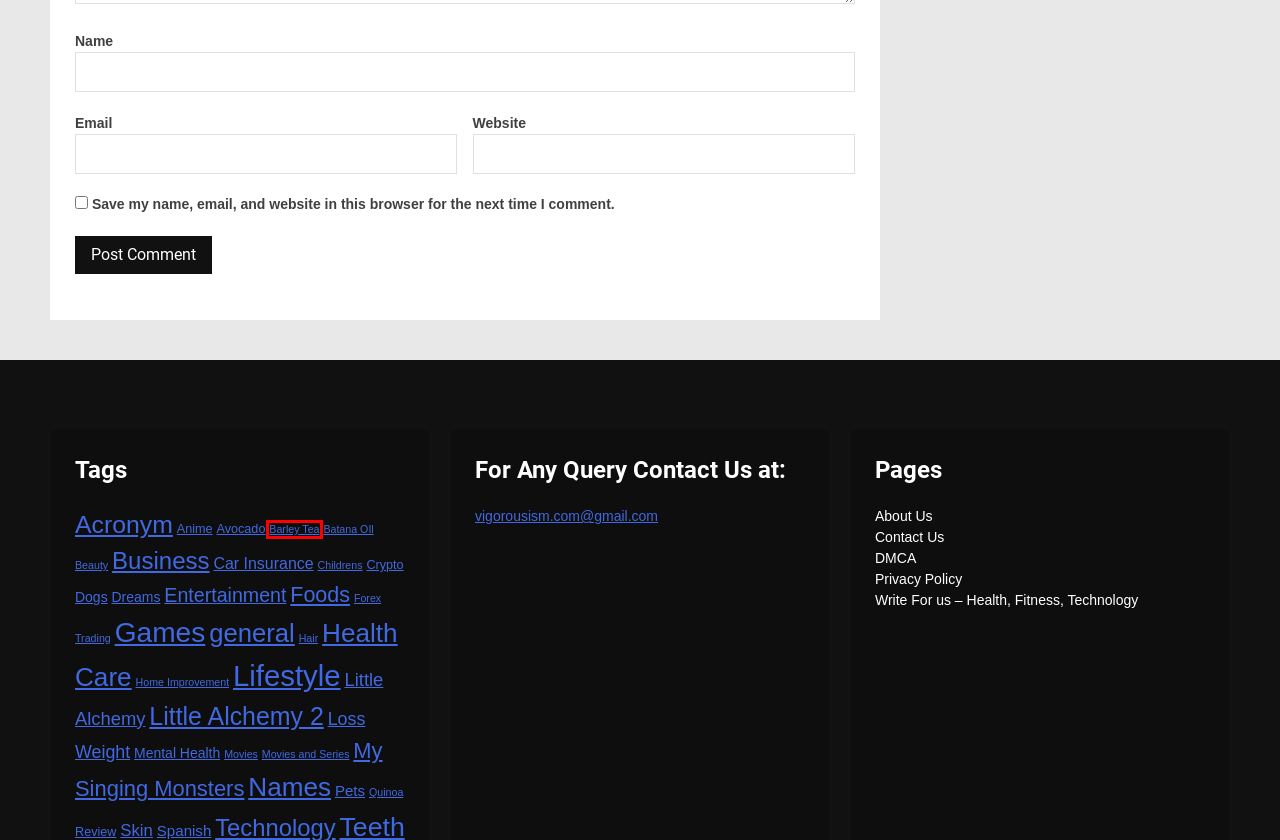A screenshot of a webpage is given, marked with a red bounding box around a UI element. Please select the most appropriate webpage description that fits the new page after clicking the highlighted element. Here are the candidates:
A. Mental Health Archives - Vigorousism: The Best Magzine On Health And Lifestyle
B. Avocado Archives - Vigorousism: The Best Magzine On Health And Lifestyle
C. Forex Trading Archives - Vigorousism: The Best Magzine On Health And Lifestyle
D. Home Improvement Archives - Vigorousism: The Best Magzine On Health And Lifestyle
E. Privacy Policy Of Vigorousism
F. Barley Tea Archives - Vigorousism: The Best Magzine On Health And Lifestyle
G. Anime Archives - Vigorousism: The Best Magzine On Health And Lifestyle
H. DMCA - Vigorousism: The Best Magzine On Health And Lifestyle

F